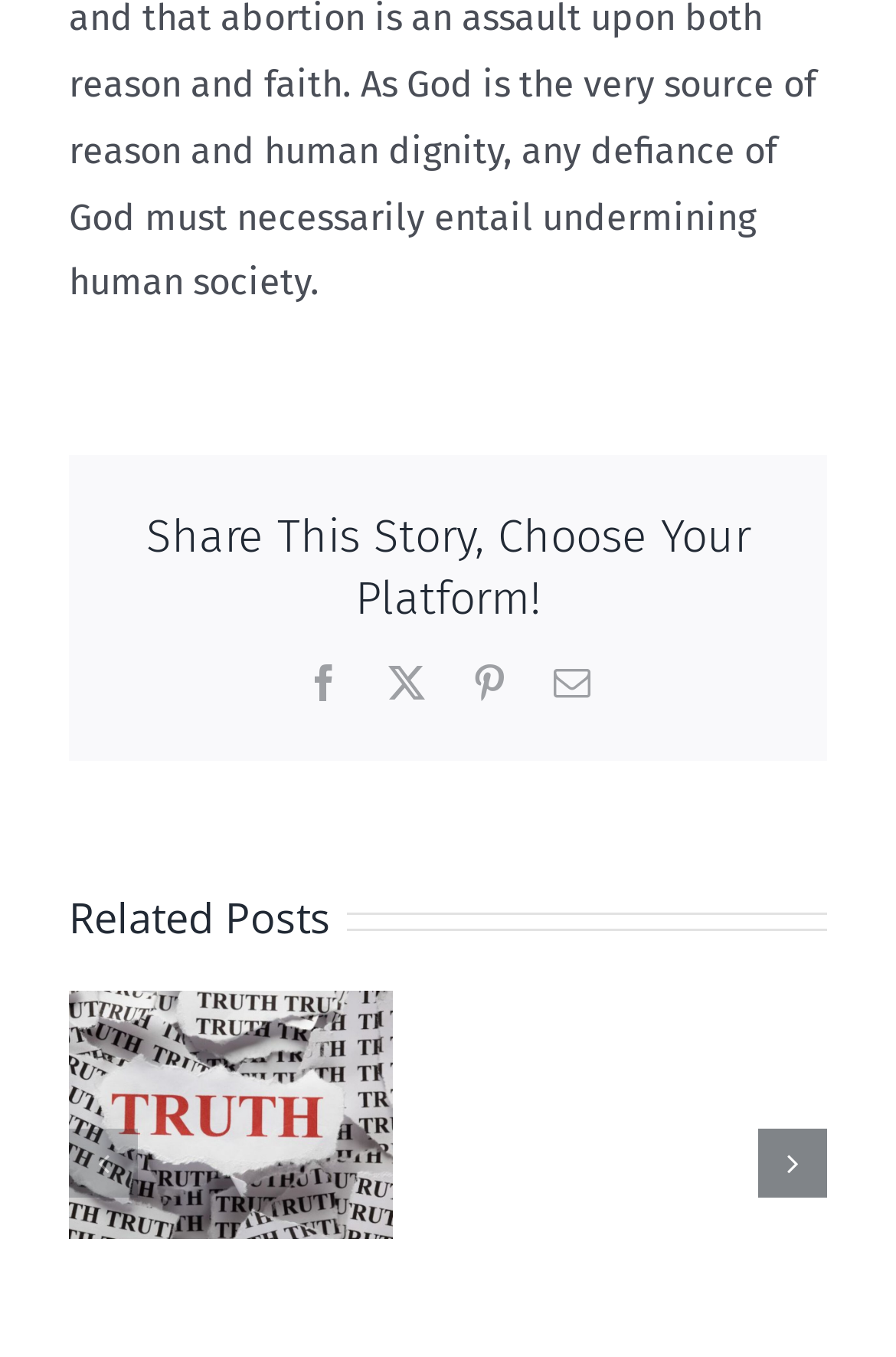Please locate the bounding box coordinates for the element that should be clicked to achieve the following instruction: "Go to the next slide". Ensure the coordinates are given as four float numbers between 0 and 1, i.e., [left, top, right, bottom].

[0.846, 0.832, 0.923, 0.883]